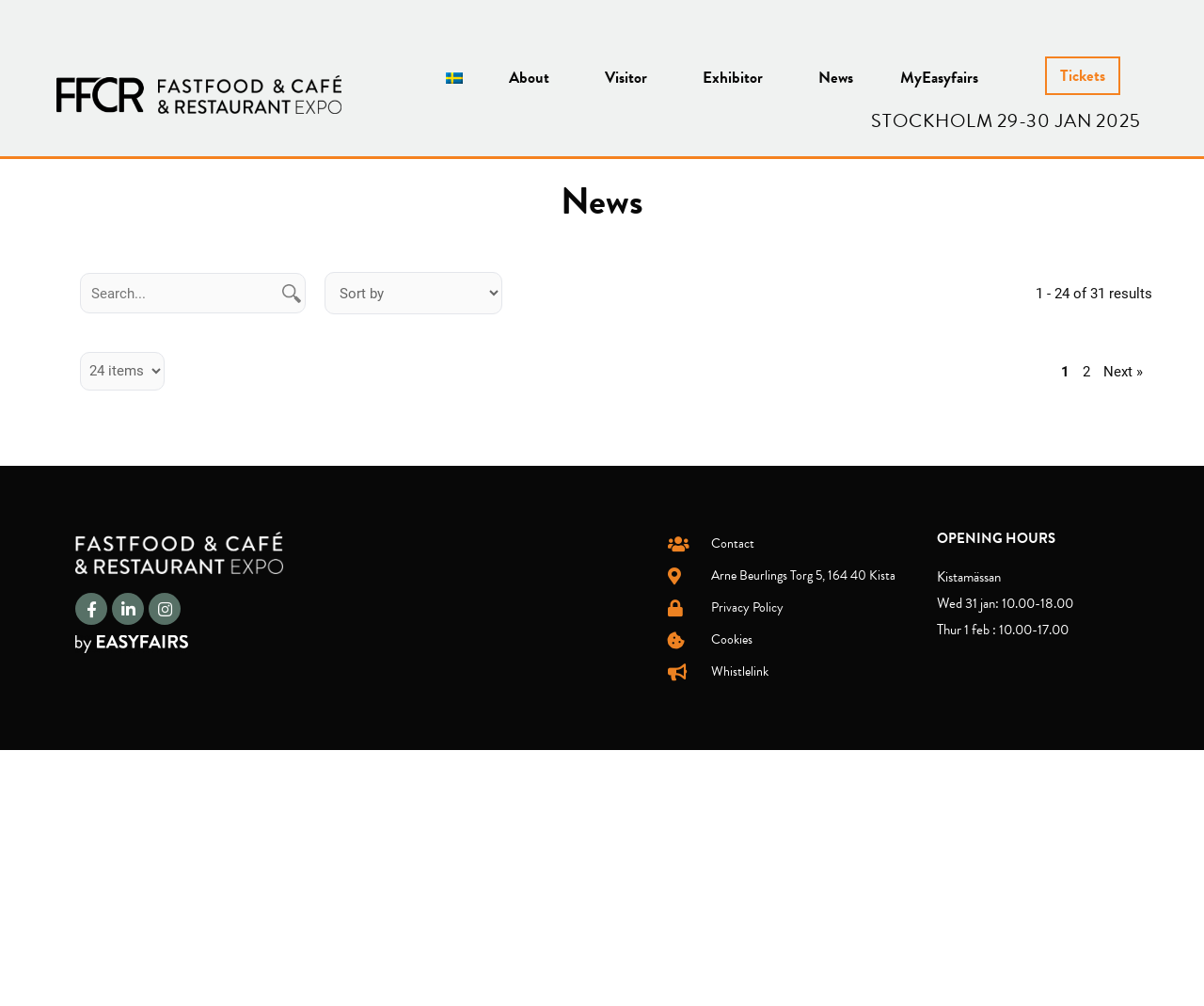Please identify the bounding box coordinates of the element's region that I should click in order to complete the following instruction: "Select a language". The bounding box coordinates consist of four float numbers between 0 and 1, i.e., [left, top, right, bottom].

[0.351, 0.056, 0.404, 0.099]